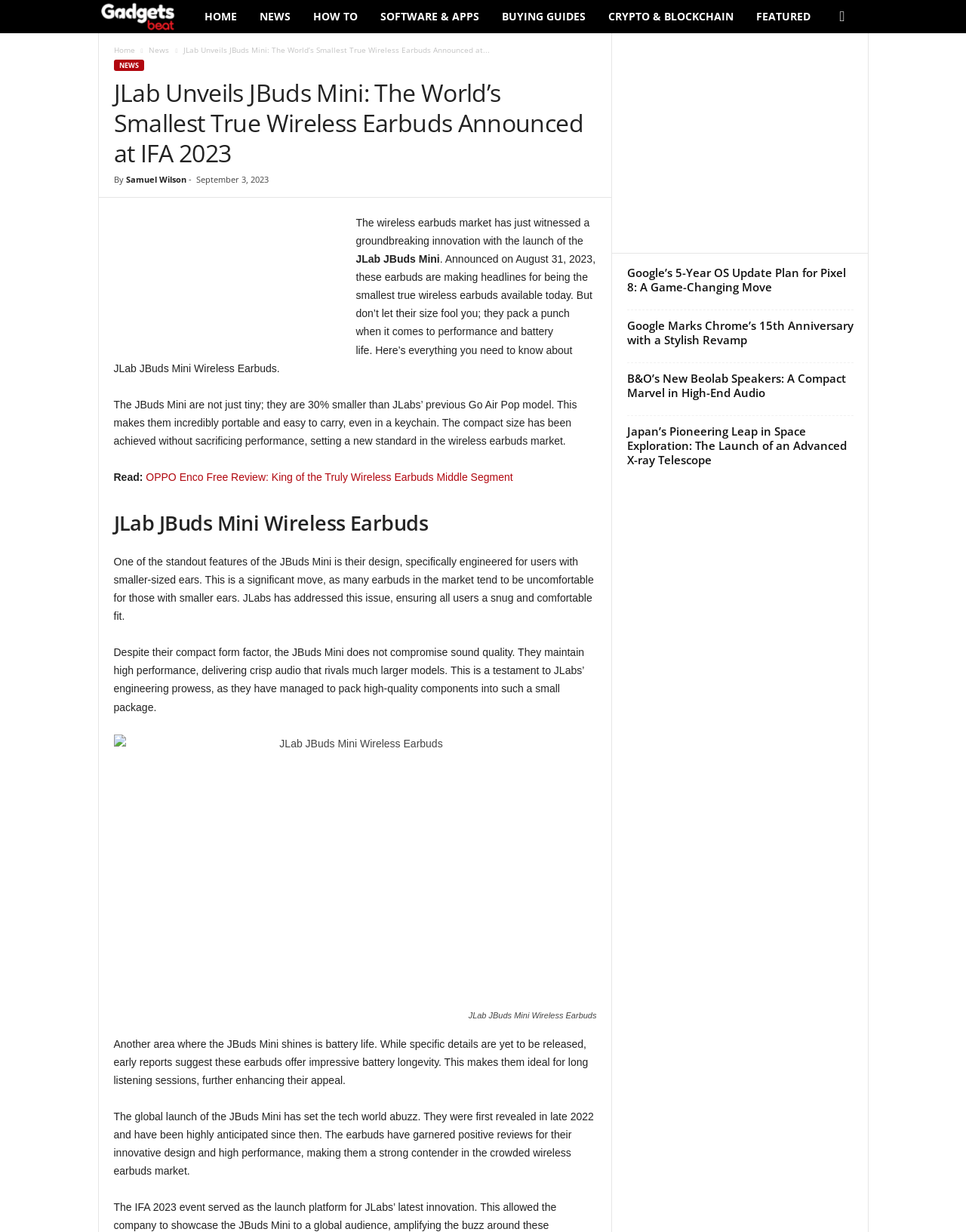Refer to the image and offer a detailed explanation in response to the question: What is the unique feature of the JBuds Mini design?

The article mentions that the JBuds Mini design is specifically engineered for users with smaller-sized ears, making them a significant move in the wireless earbuds market.